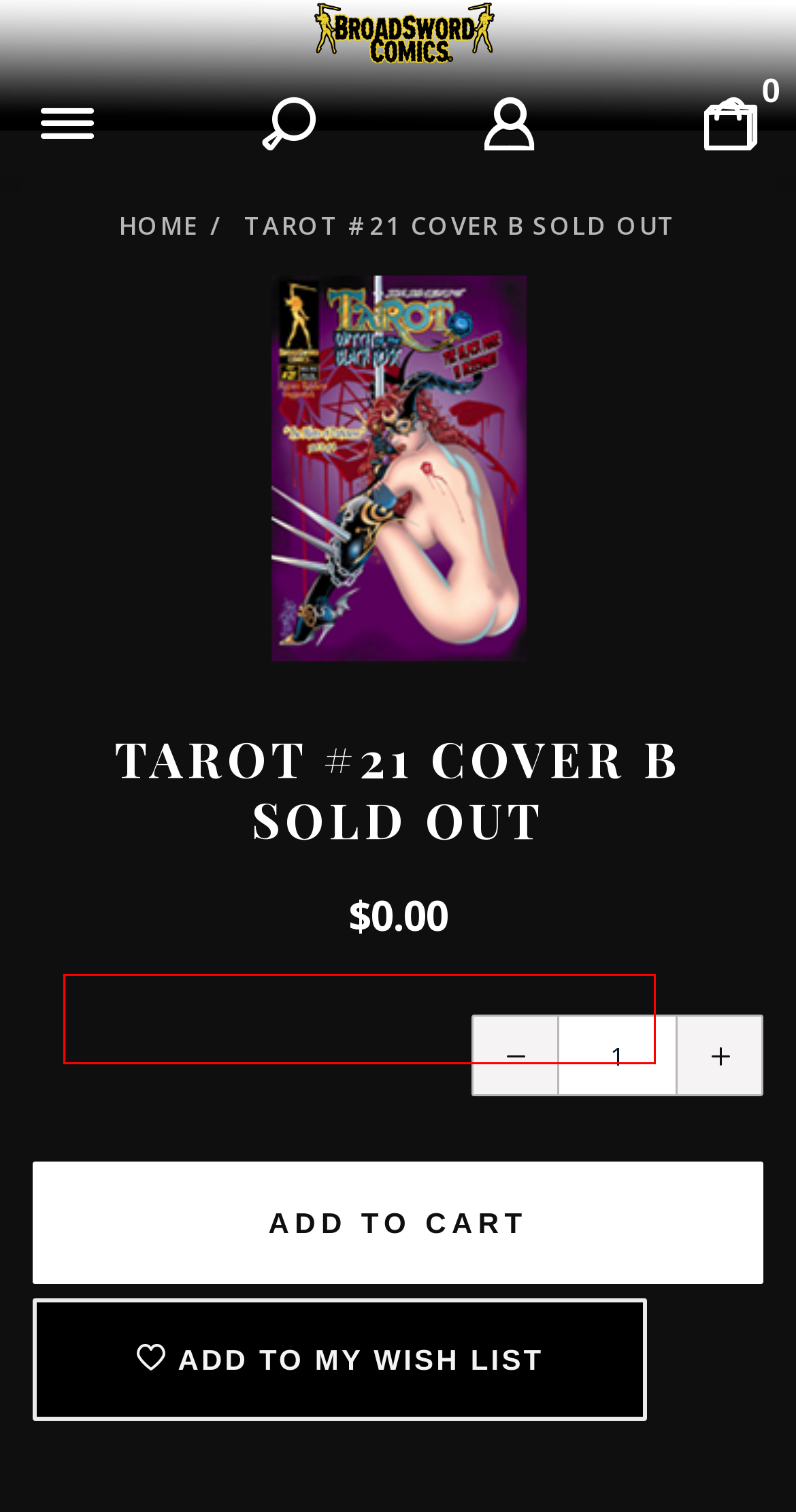You are presented with a screenshot of a webpage containing a red bounding box around a particular UI element. Select the best webpage description that matches the new webpage after clicking the element within the bounding box. Here are the candidates:
A. Faerie Realm Passport*: Jim Balent Studios
B. Jim Balent Studios: Customer Login
C. Jim Balent Studios: Stickers, Patches,Magnet & More lil'  Magick
D. Jim Balent Studios: T-Shirts & Totes
E. Jim Balent Studios: Trade Paperback, Graphic Novels & HardCover Editions
F. Jim Balent Studios: Comic Books
G. Jim Balent Studios: Fragrances
H. Jim Balent Studios: Krampus Kategory

D